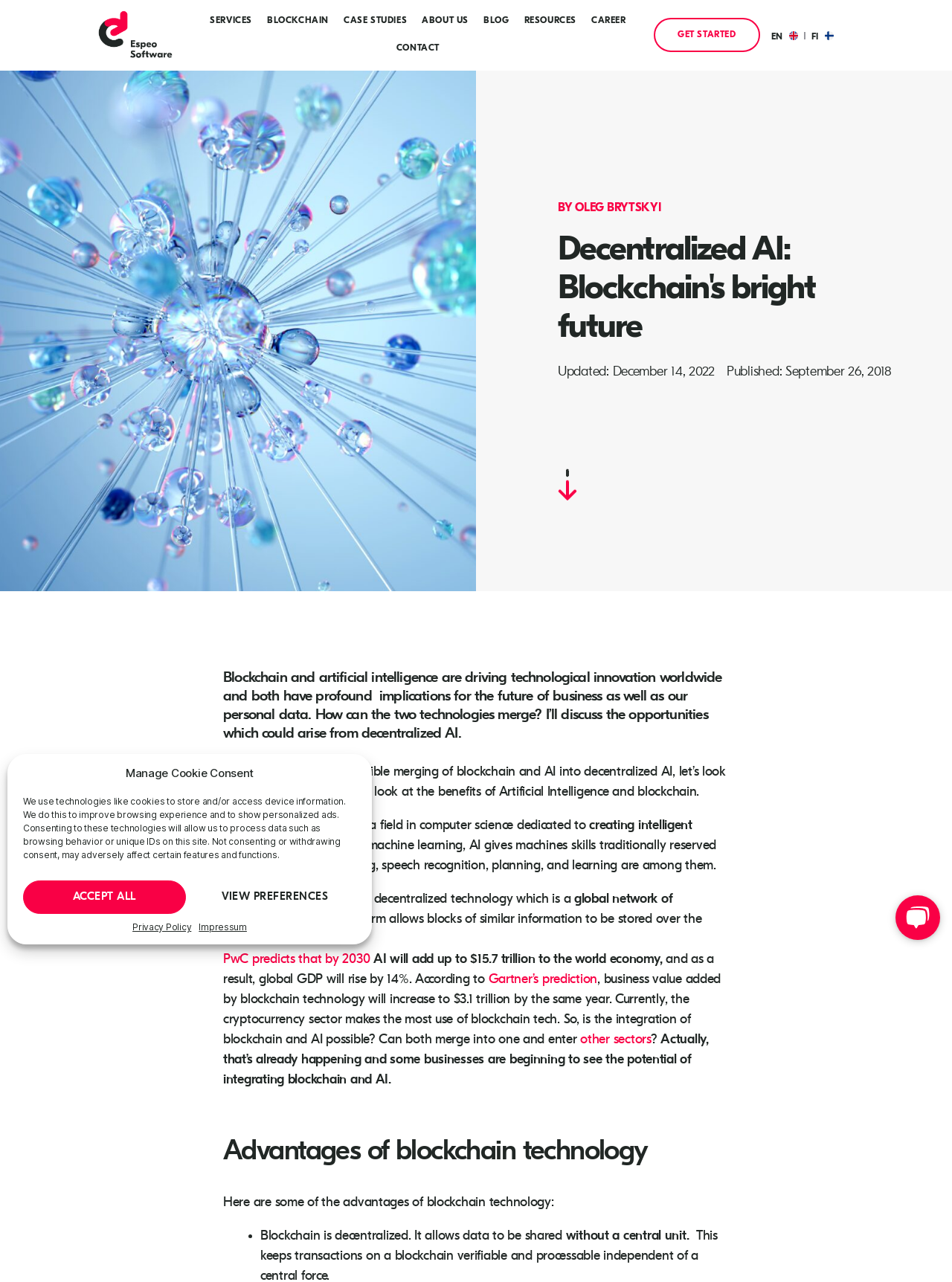Answer the following inquiry with a single word or phrase:
What is the topic of the article?

Decentralized AI